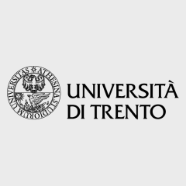Offer a thorough description of the image.

The image features the logo of "Università di Trento," prominently displayed to signify the institution's involvement and contributions, likely in the context of a collaborative project or partnership. The logo showcases a detailed emblem on the left, complemented by the institution's name in bold text to the right, emphasizing its academic heritage and commitment to innovation in education and research. This logo symbolizes the university's role within a broader network of partners engaged in addressing challenges, potentially in areas like technology and IoT systems.